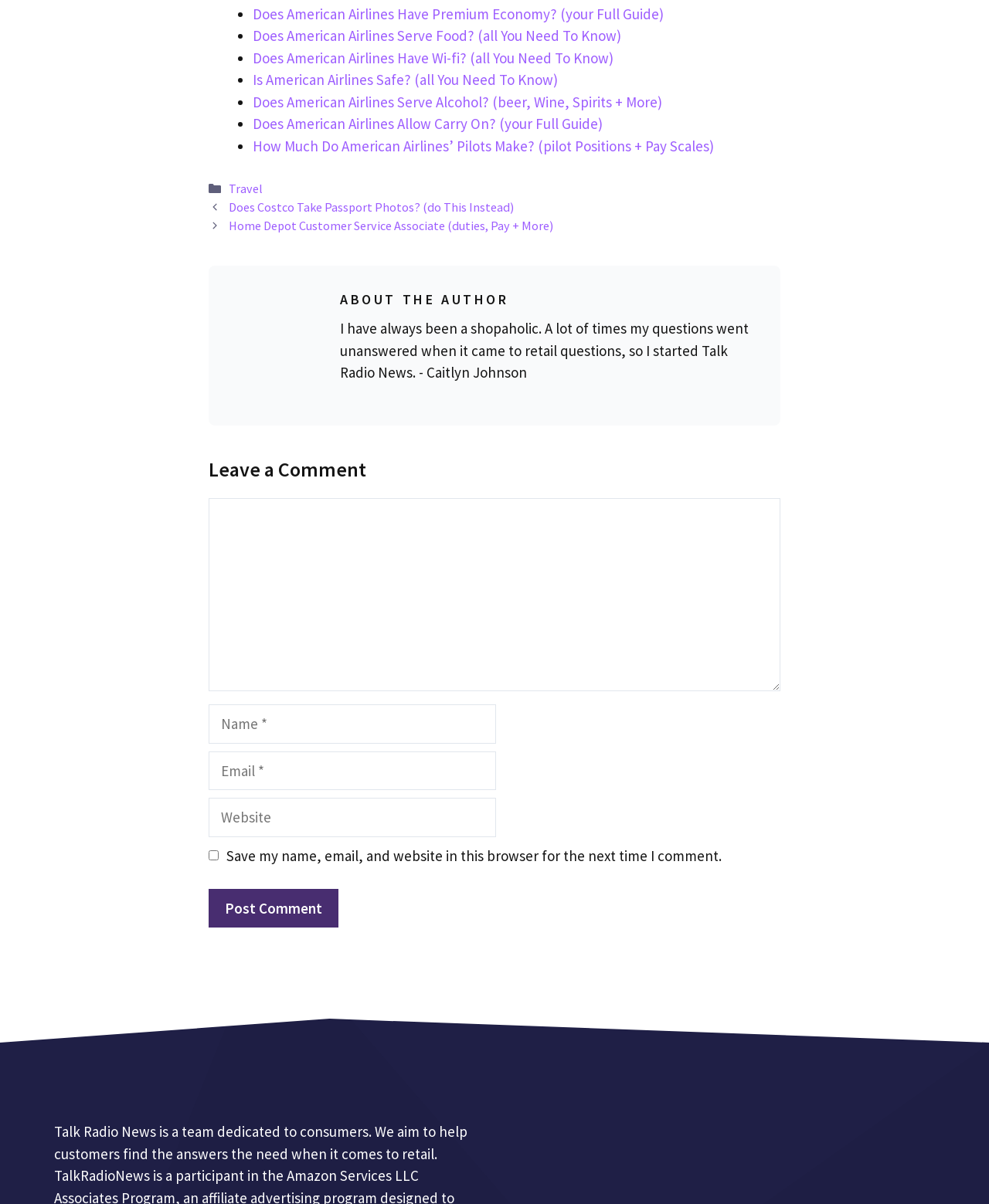Can you determine the bounding box coordinates of the area that needs to be clicked to fulfill the following instruction: "Leave a comment"?

[0.211, 0.379, 0.789, 0.401]